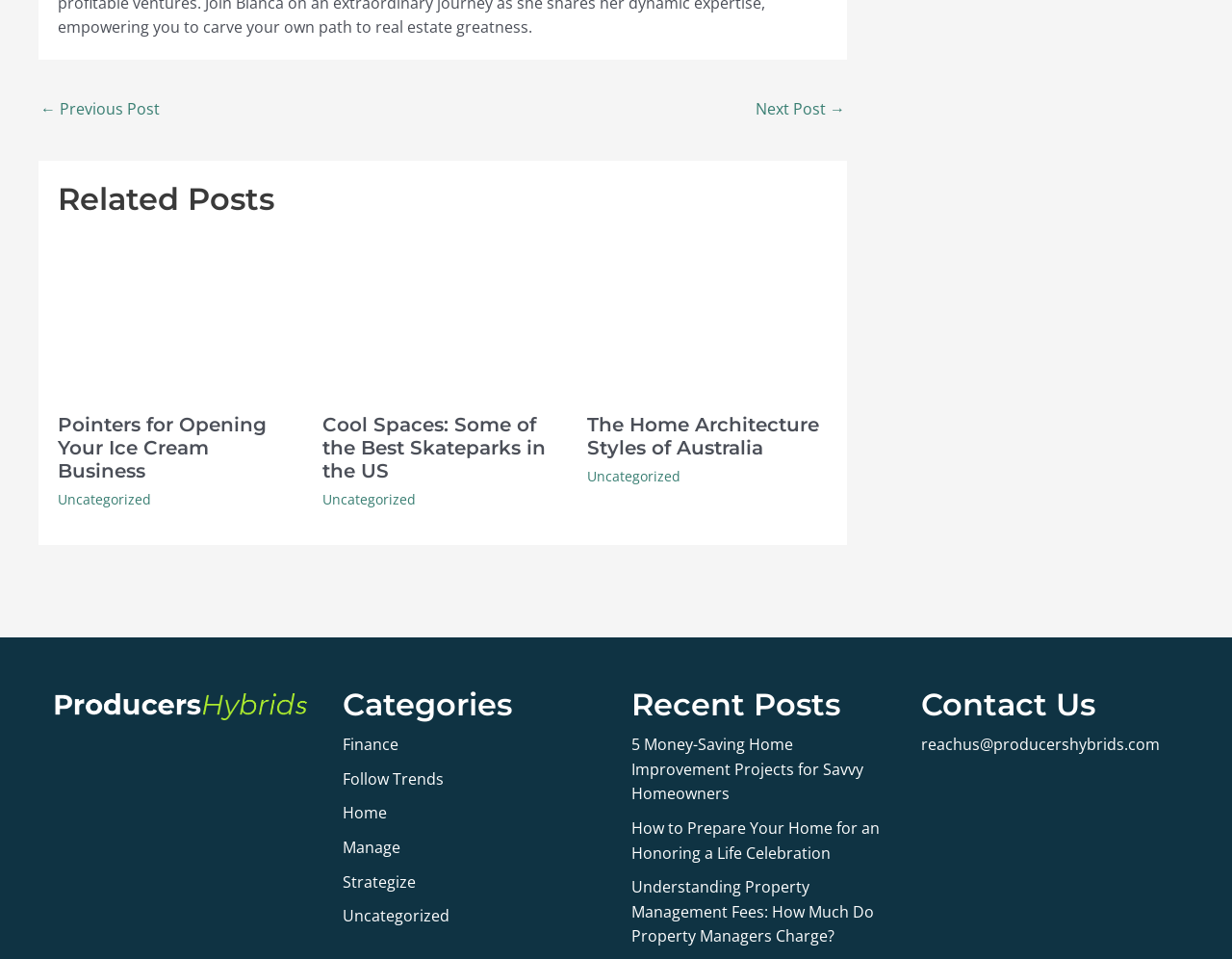Consider the image and give a detailed and elaborate answer to the question: 
What is the logo shown at the bottom of the page?

The logo shown at the bottom of the page is the Producers Hybrid logo, which is an image element with the text 'producershybrid logo'.